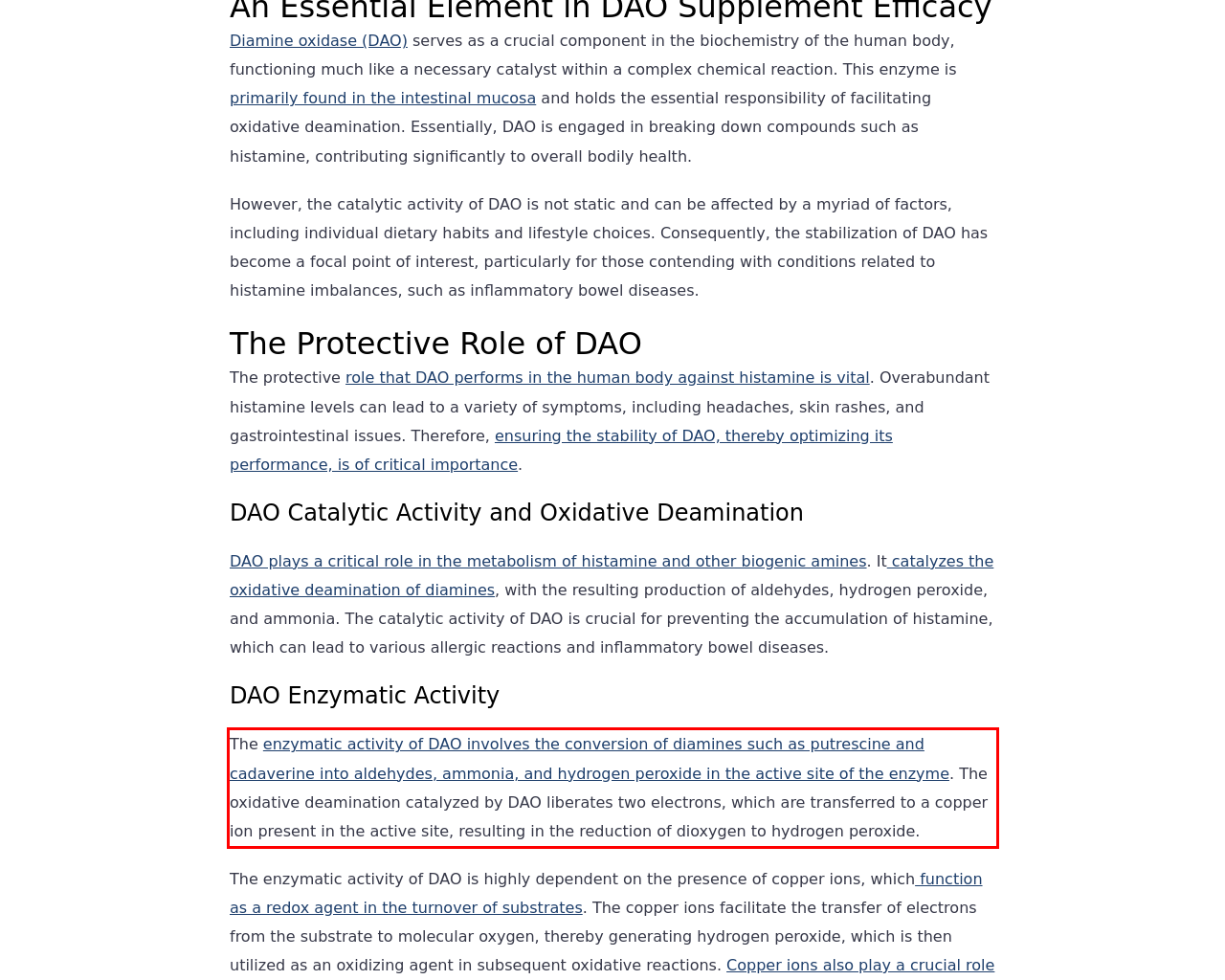Analyze the screenshot of the webpage and extract the text from the UI element that is inside the red bounding box.

The enzymatic activity of DAO involves the conversion of diamines such as putrescine and cadaverine into aldehydes, ammonia, and hydrogen peroxide in the active site of the enzyme. The oxidative deamination catalyzed by DAO liberates two electrons, which are transferred to a copper ion present in the active site, resulting in the reduction of dioxygen to hydrogen peroxide.